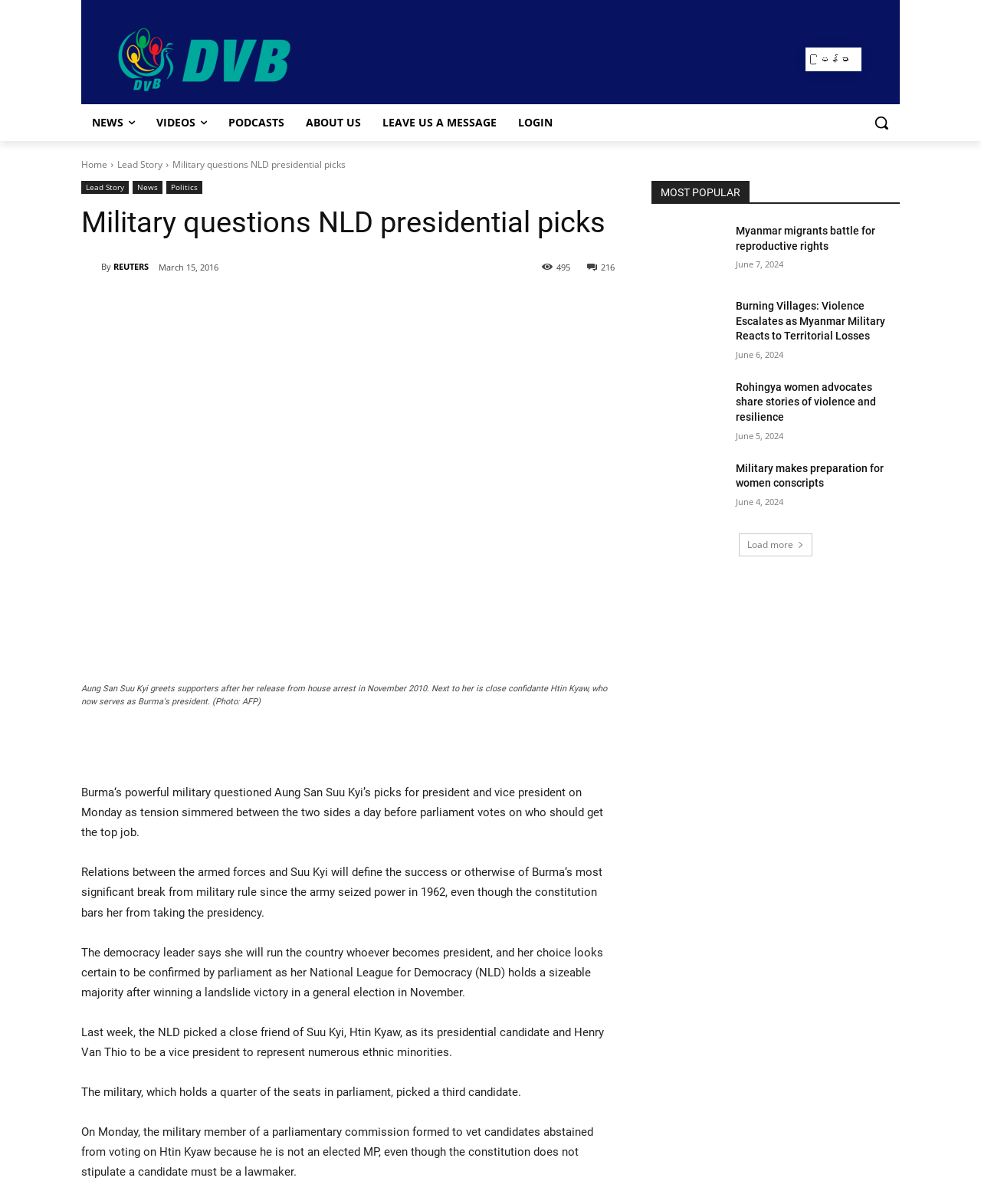Highlight the bounding box of the UI element that corresponds to this description: "parent_node: By title="REUTERS"".

[0.083, 0.215, 0.103, 0.228]